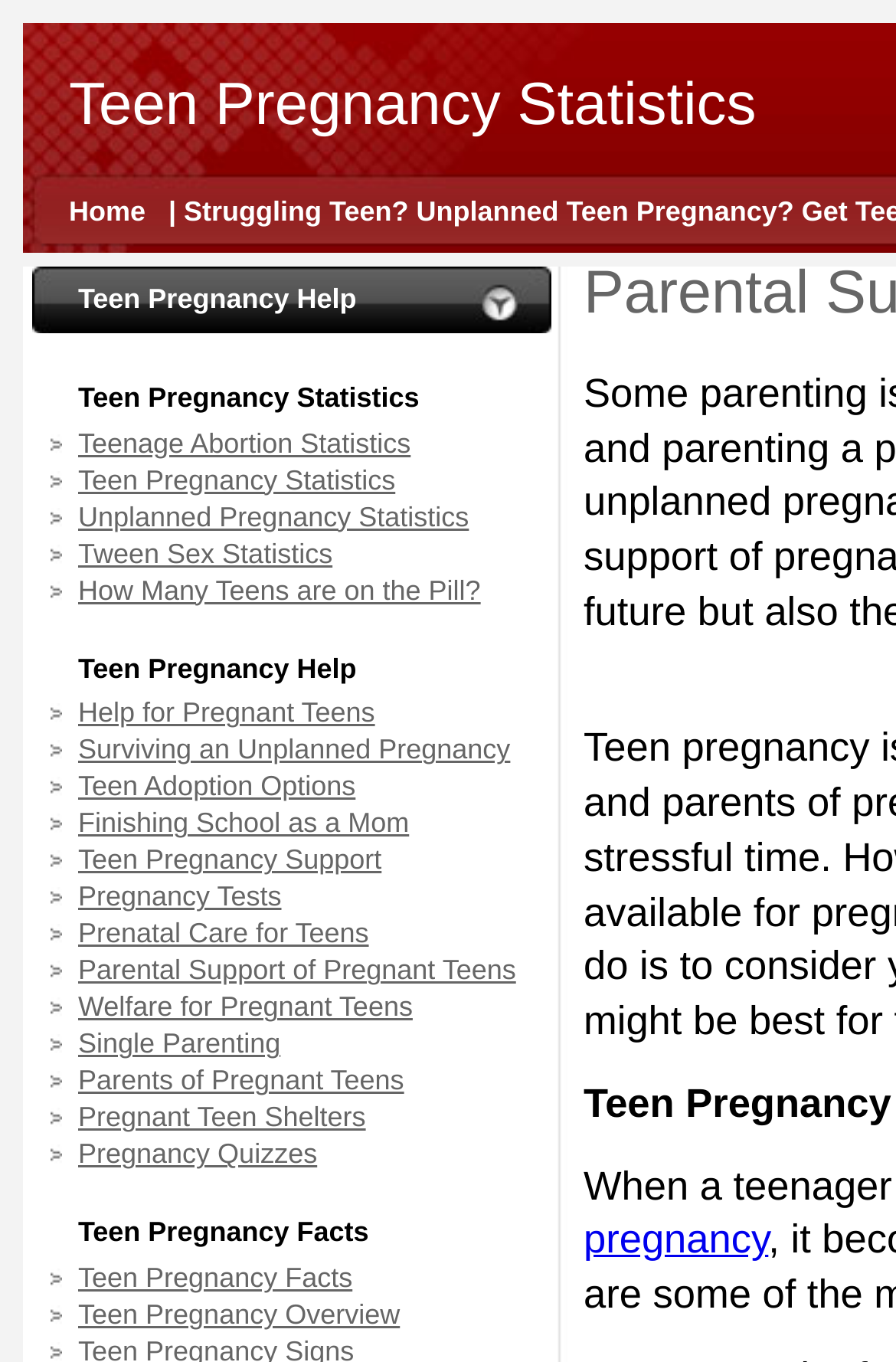Please locate and retrieve the main header text of the webpage.

Parental Support of Pregnant Teens